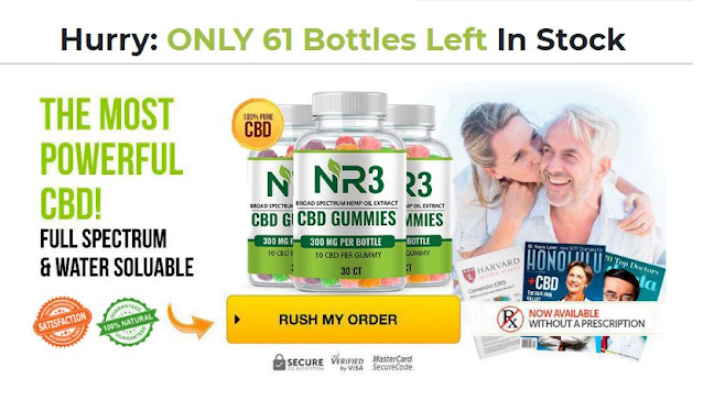From the details in the image, provide a thorough response to the question: What is the call-to-action button labeled?

The call-to-action button to the left of the bottles is prominently labeled 'RUSH MY ORDER', motivating potential buyers to act quickly.